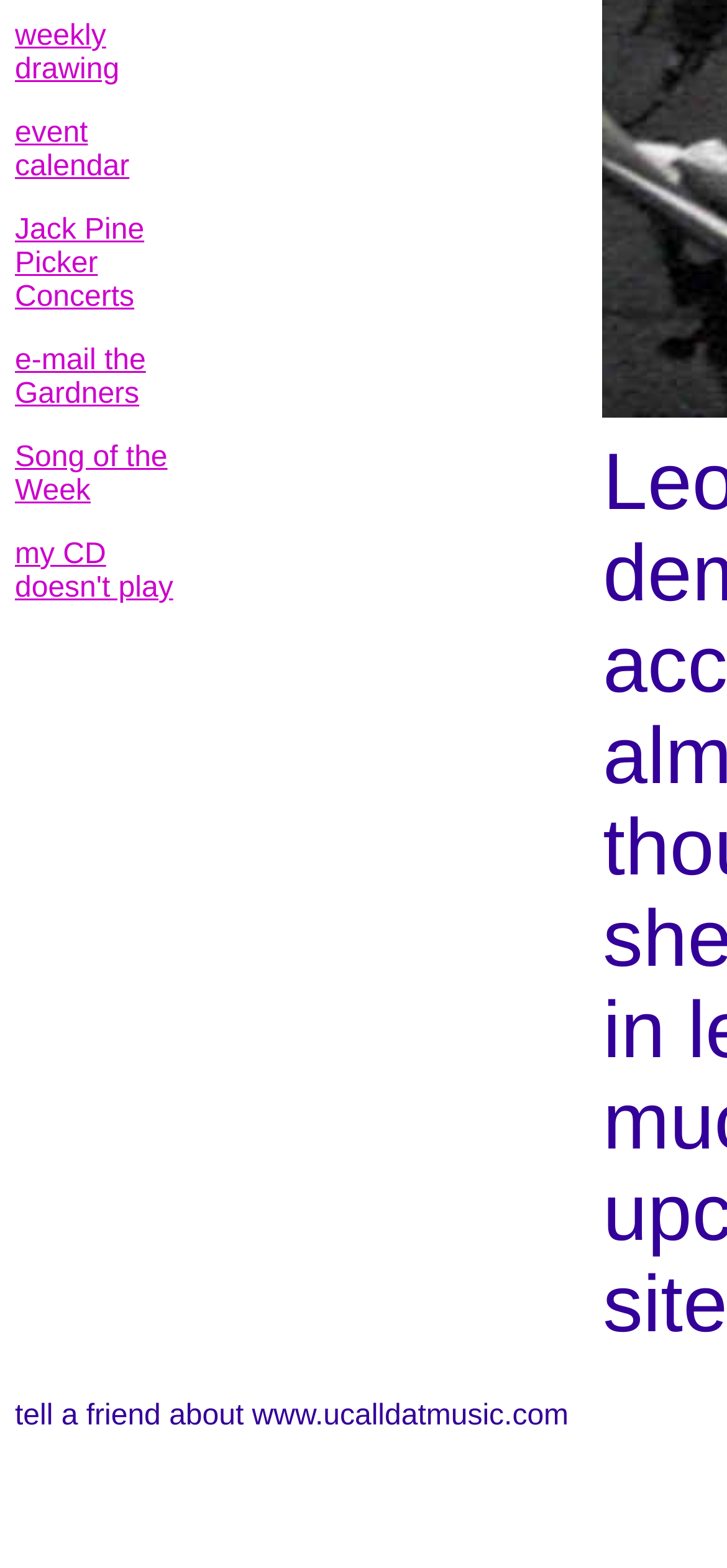Find the bounding box of the element with the following description: "Song of the Week". The coordinates must be four float numbers between 0 and 1, formatted as [left, top, right, bottom].

[0.021, 0.282, 0.23, 0.323]